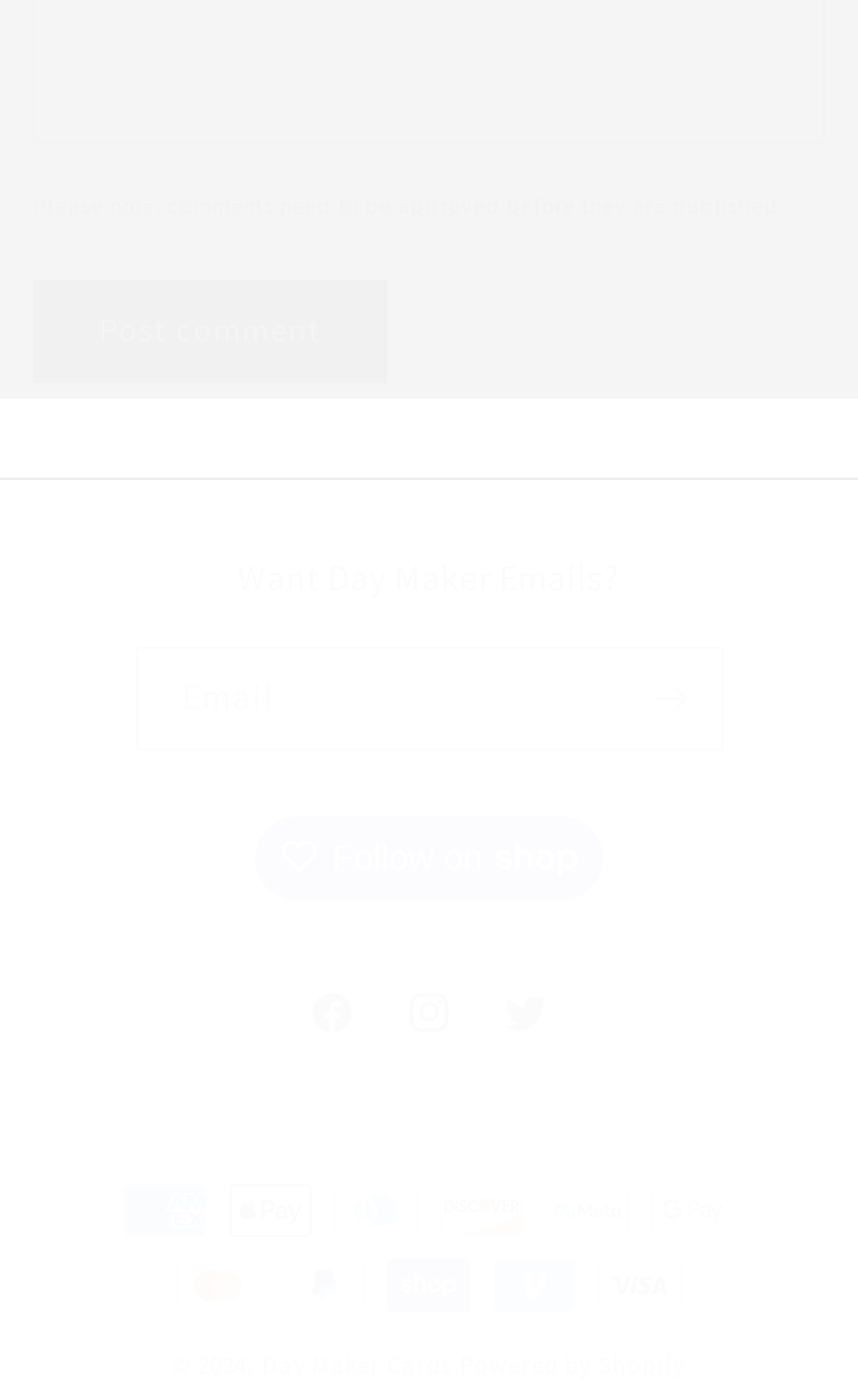Respond with a single word or short phrase to the following question: 
How many payment methods are displayed on the webpage?

10